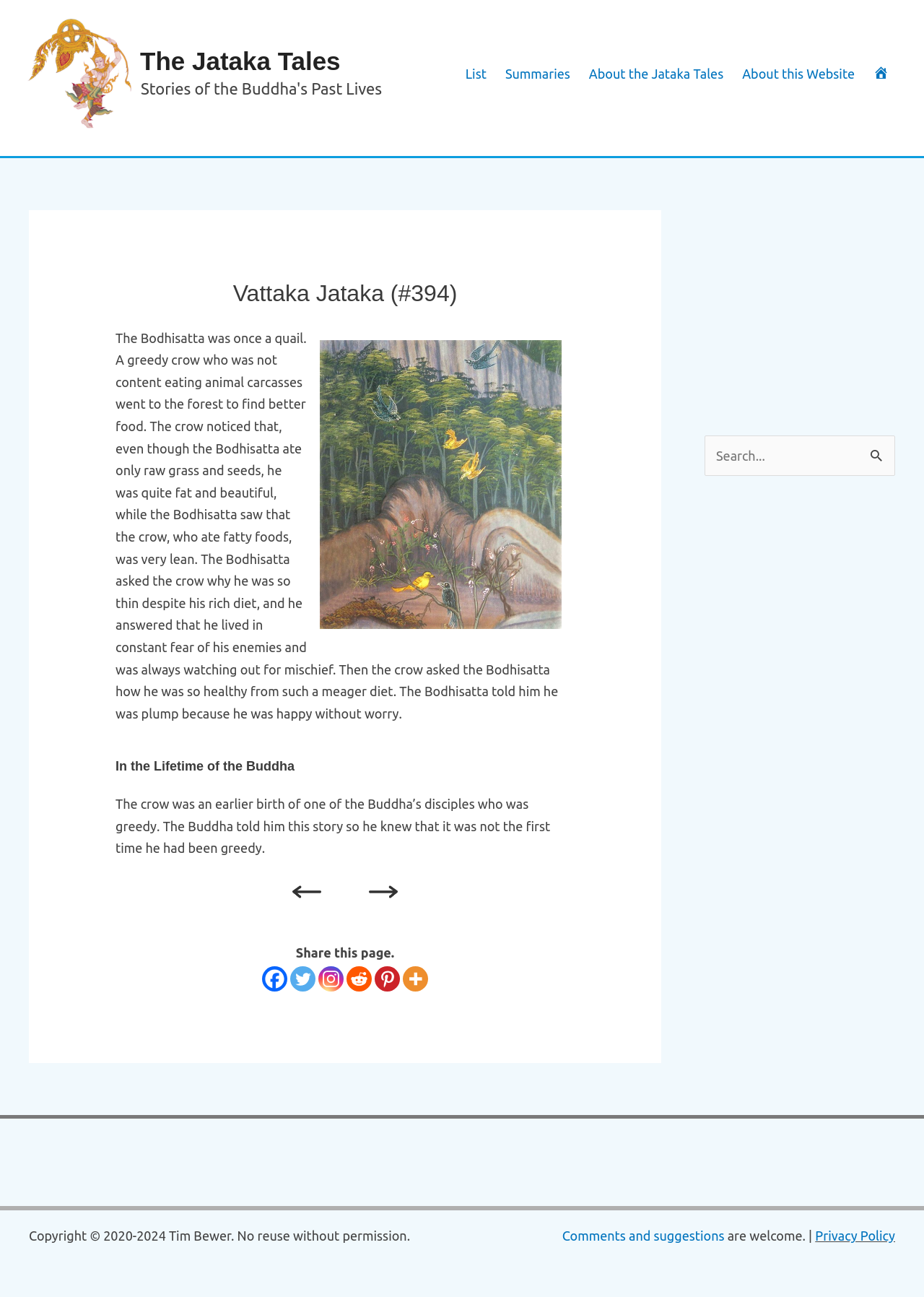Please identify the bounding box coordinates of where to click in order to follow the instruction: "Share this page on Facebook".

[0.284, 0.745, 0.311, 0.764]